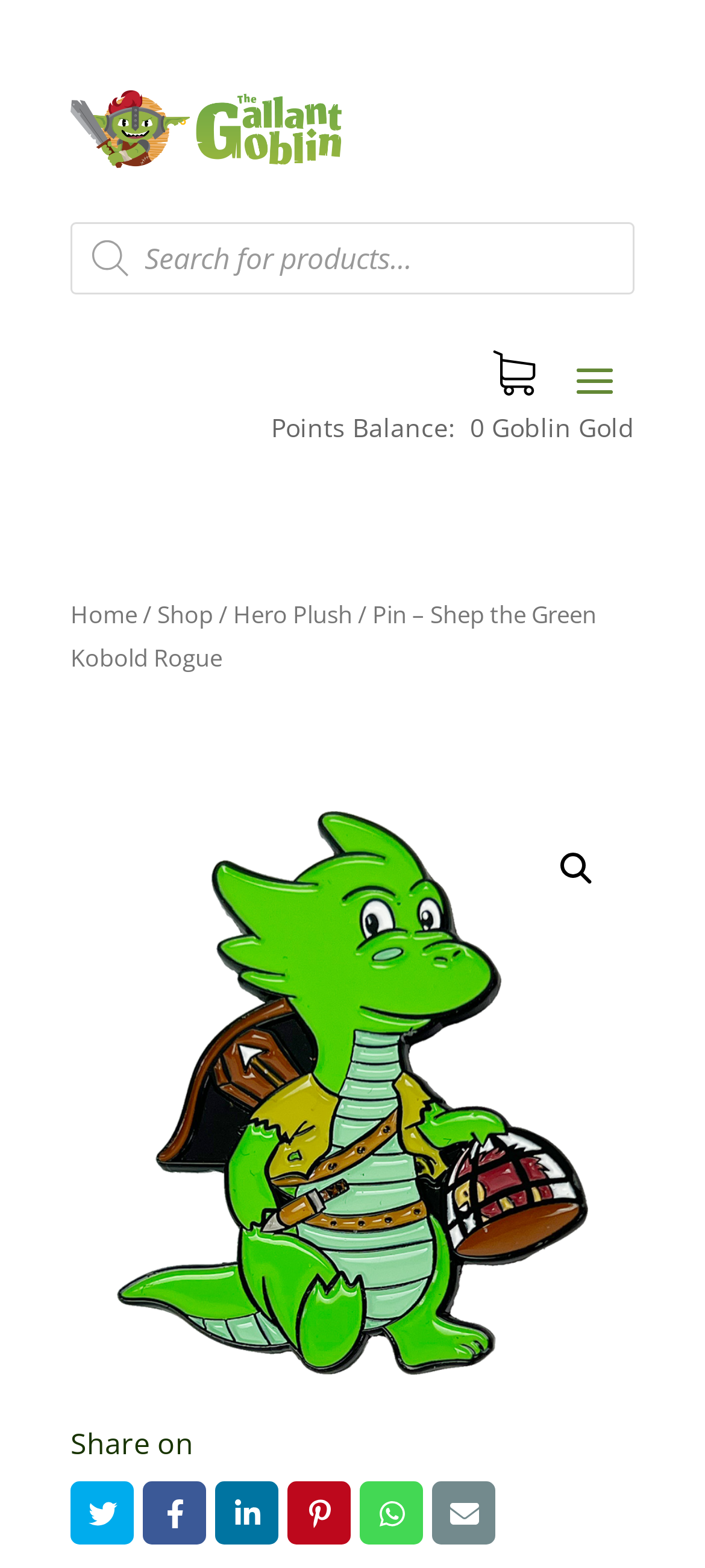Please find the bounding box coordinates of the element's region to be clicked to carry out this instruction: "View Hero Plush page".

[0.331, 0.381, 0.5, 0.402]